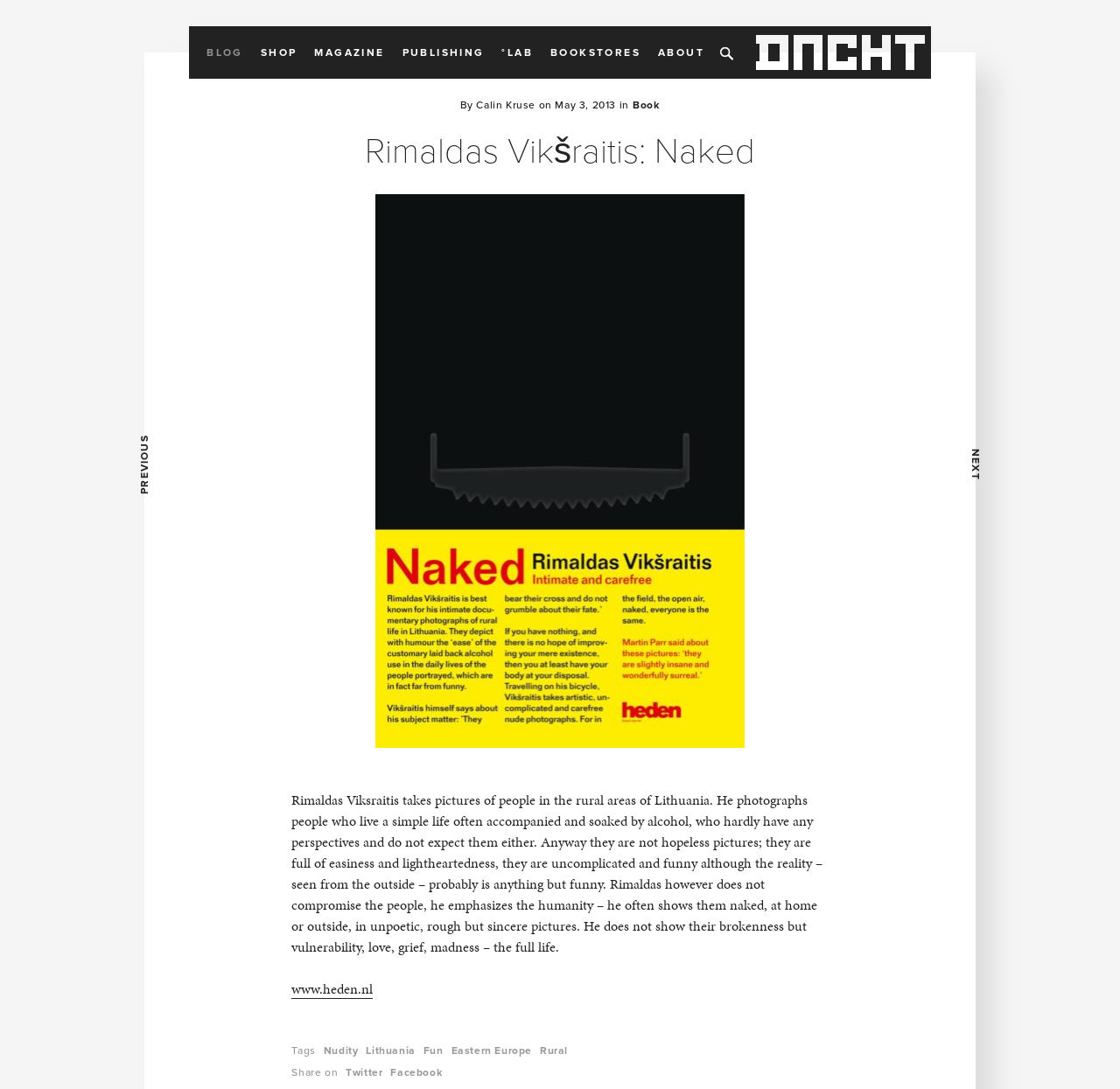What is the theme of the photographs?
Please analyze the image and answer the question with as much detail as possible.

The text description of the photographer's work mentions that he photographs people who live a simple life, often accompanied and soaked by alcohol, who hardly have any perspectives and do not expect them either.